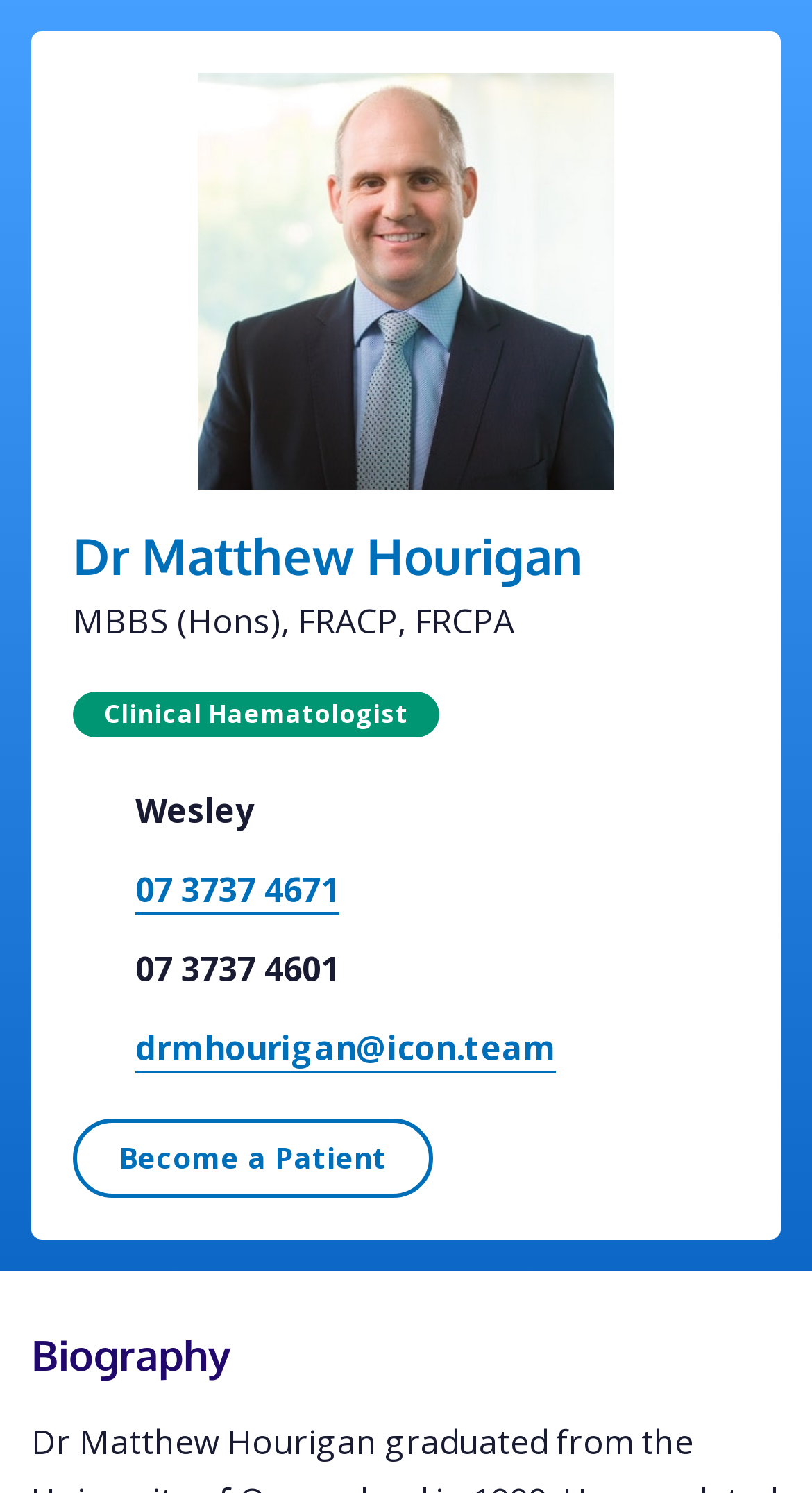What is the purpose of the 'Become a Patient' link?
Using the picture, provide a one-word or short phrase answer.

To become a patient